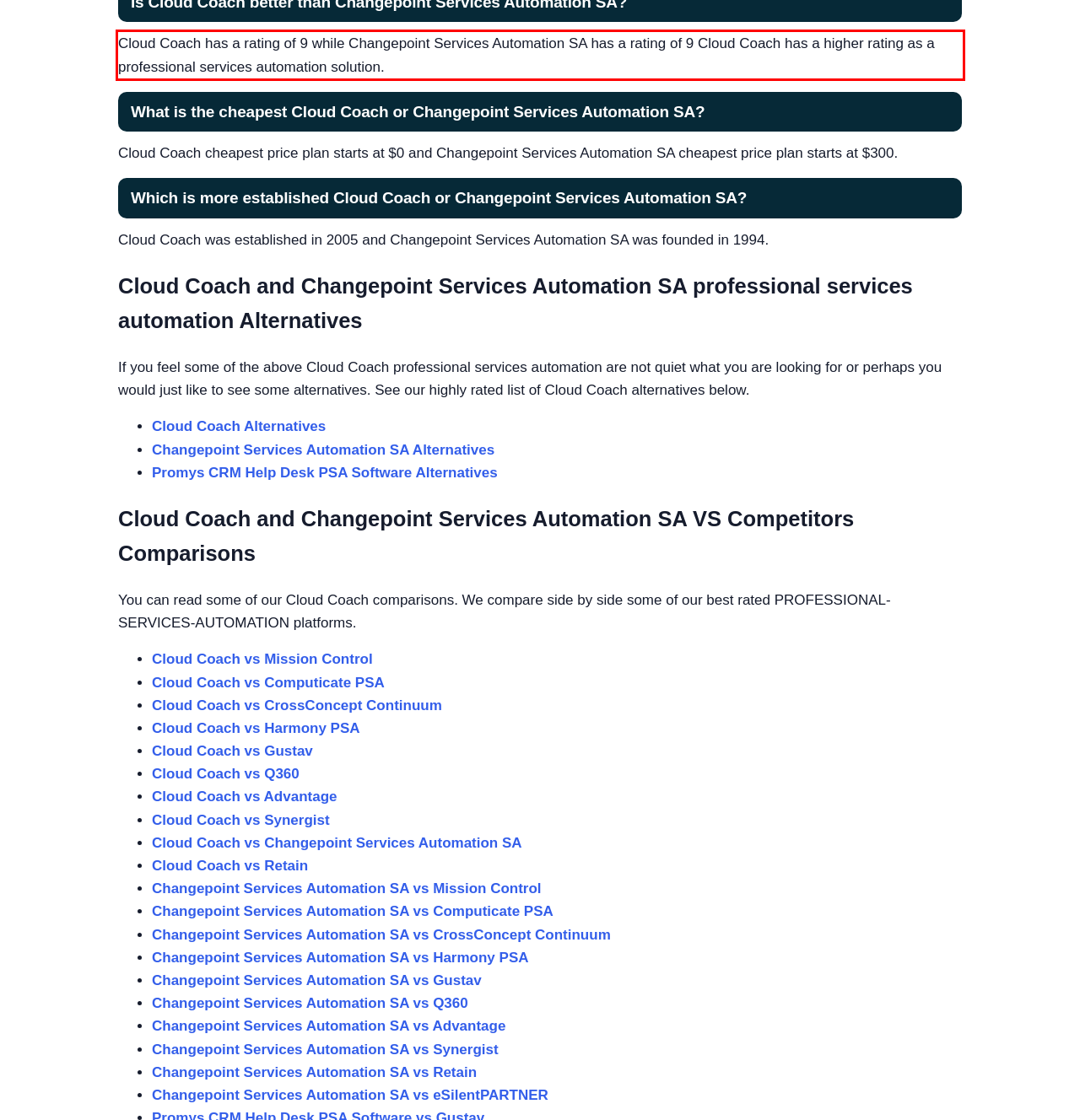Please recognize and transcribe the text located inside the red bounding box in the webpage image.

Cloud Coach has a rating of 9 while Changepoint Services Automation SA has a rating of 9 Cloud Coach has a higher rating as a professional services automation solution.